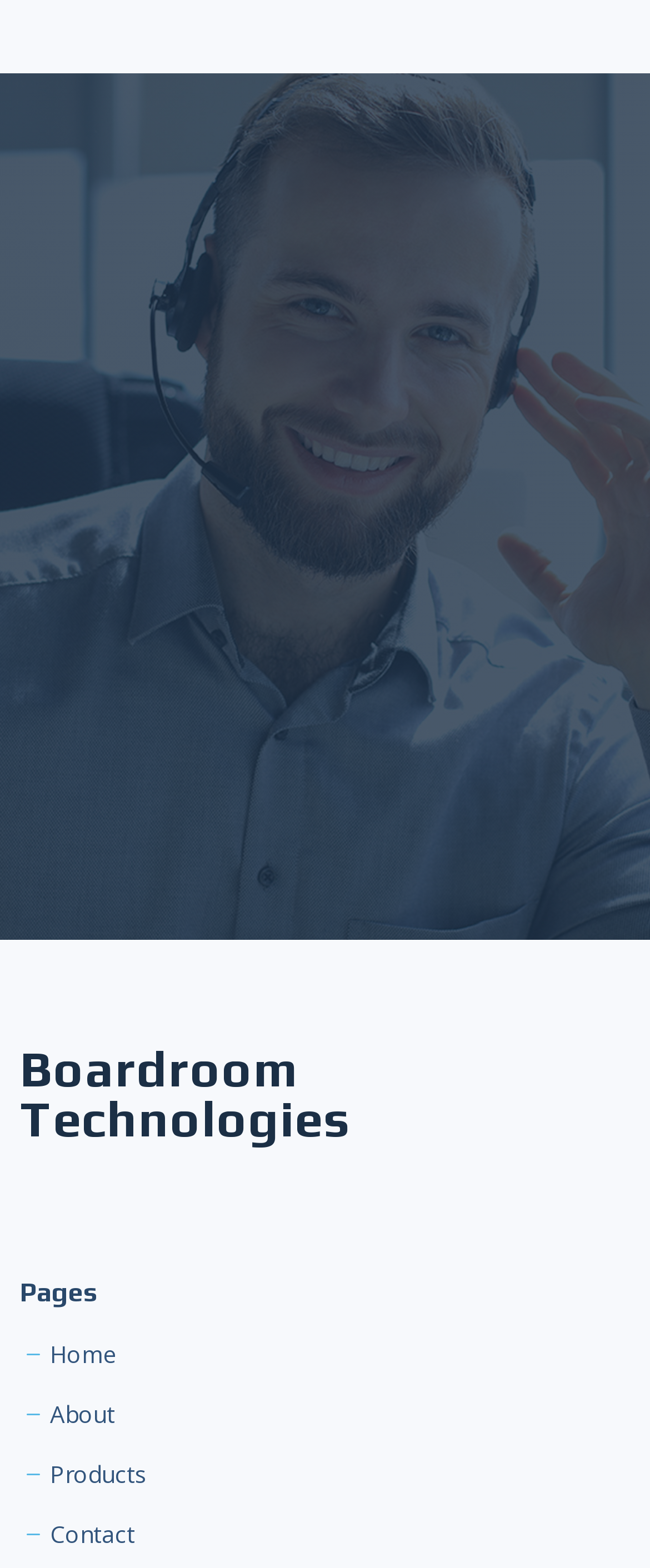What is the focus of the company's service?
From the details in the image, answer the question comprehensively.

The focus of the company's service can be found in the StaticText element, which states that the company provides executive-level service for businesses seeking high-quality hard drives and enterprise IT storage solutions.